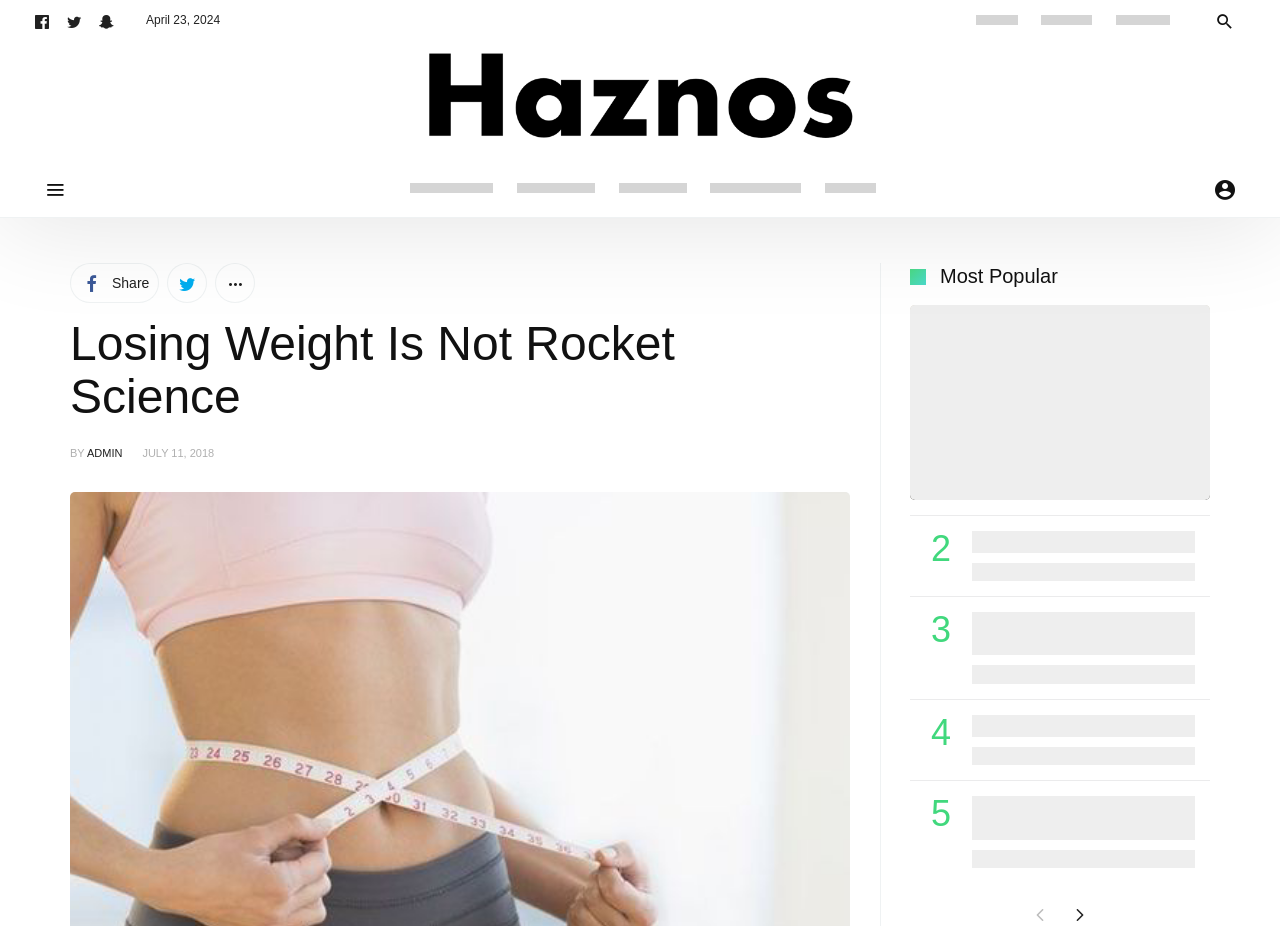What is the date of the article '4 Tips For Shedding Weight'?
Use the image to answer the question with a single word or phrase.

OCTOBER 7, 2014